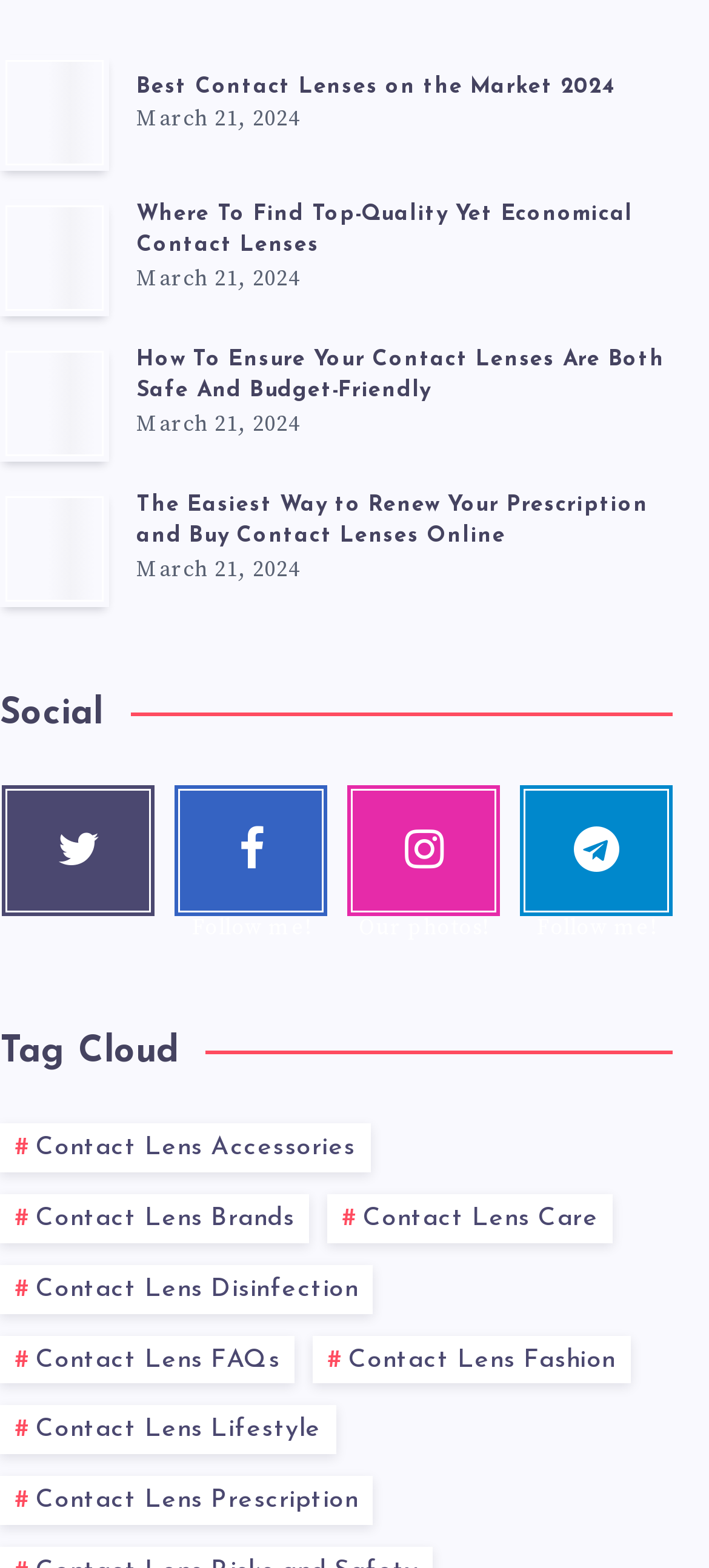How many tags are in the tag cloud?
Please respond to the question with a detailed and thorough explanation.

I found the 'heading' element with the text 'Tag Cloud' and looked for the 'link' elements underneath it. There are eight links, each representing a different tag, such as '#Contact Lens Accessories', '#Contact Lens Brands', and so on.